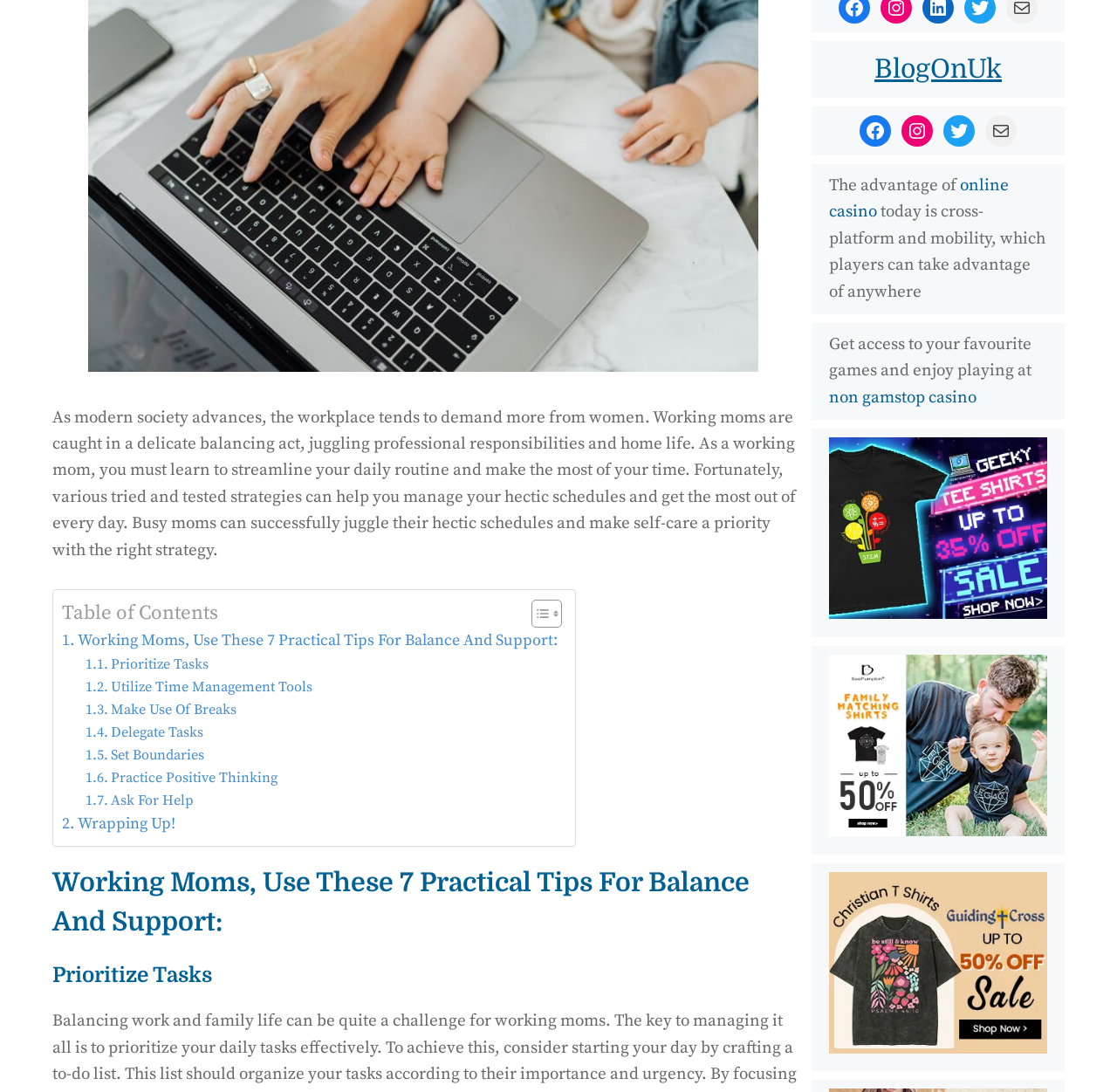Please provide the bounding box coordinates in the format (top-left x, top-left y, bottom-right x, bottom-right y). Remember, all values are floating point numbers between 0 and 1. What is the bounding box coordinate of the region described as: Prioritize Tasks

[0.077, 0.598, 0.187, 0.619]